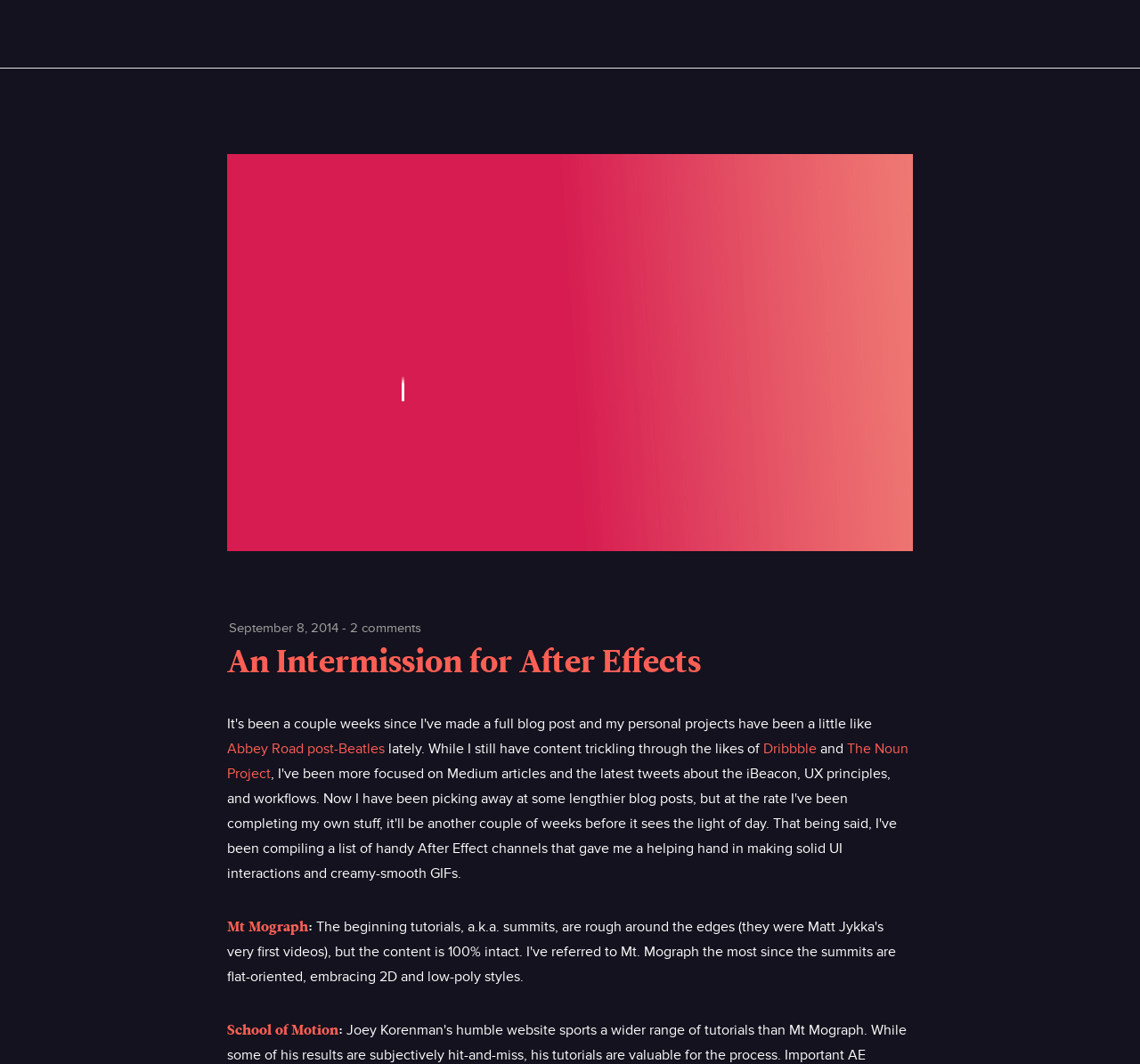Please locate the clickable area by providing the bounding box coordinates to follow this instruction: "visit the Abbey Road post-Beatles page".

[0.199, 0.695, 0.338, 0.712]